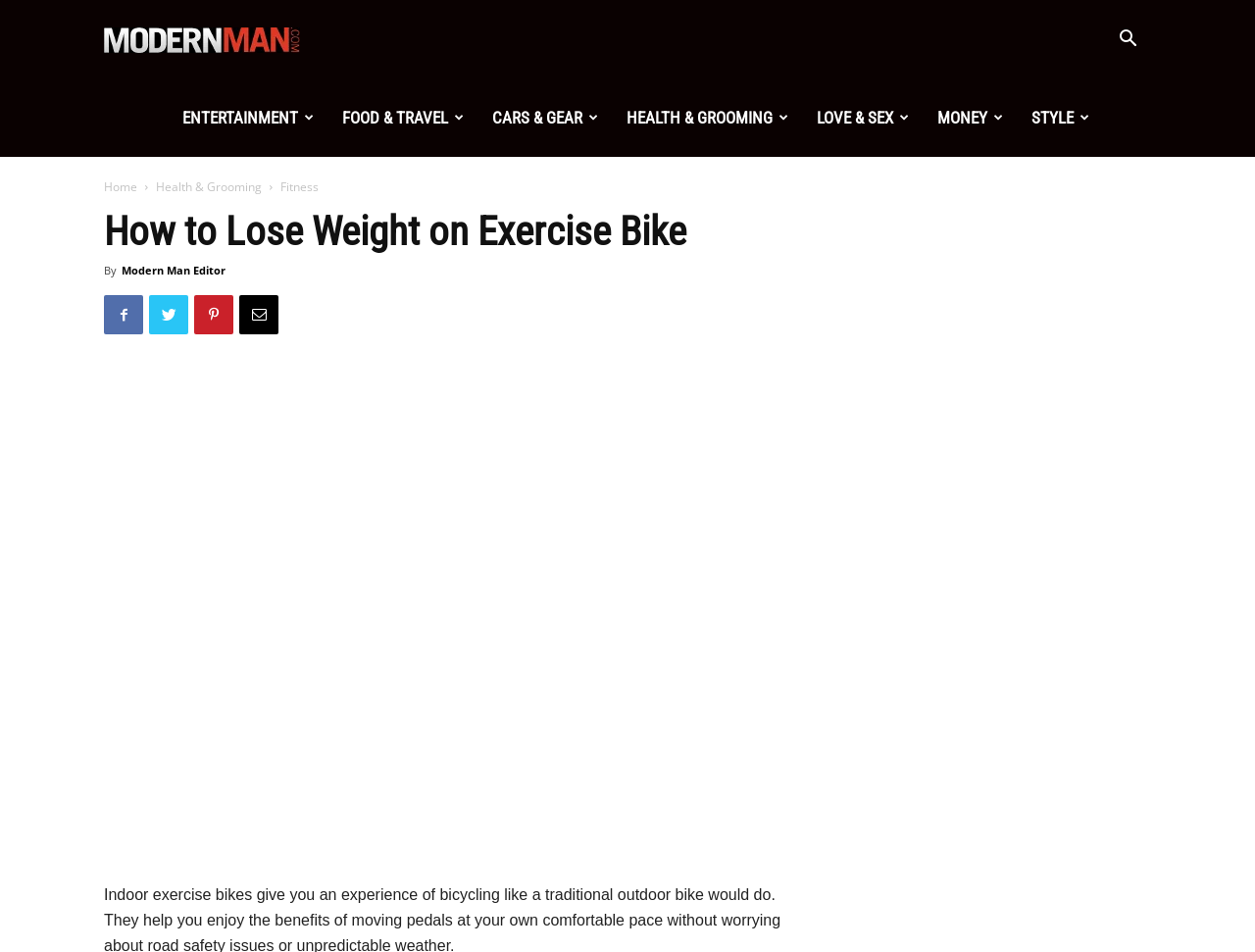Please determine the headline of the webpage and provide its content.

How to Lose Weight on Exercise Bike